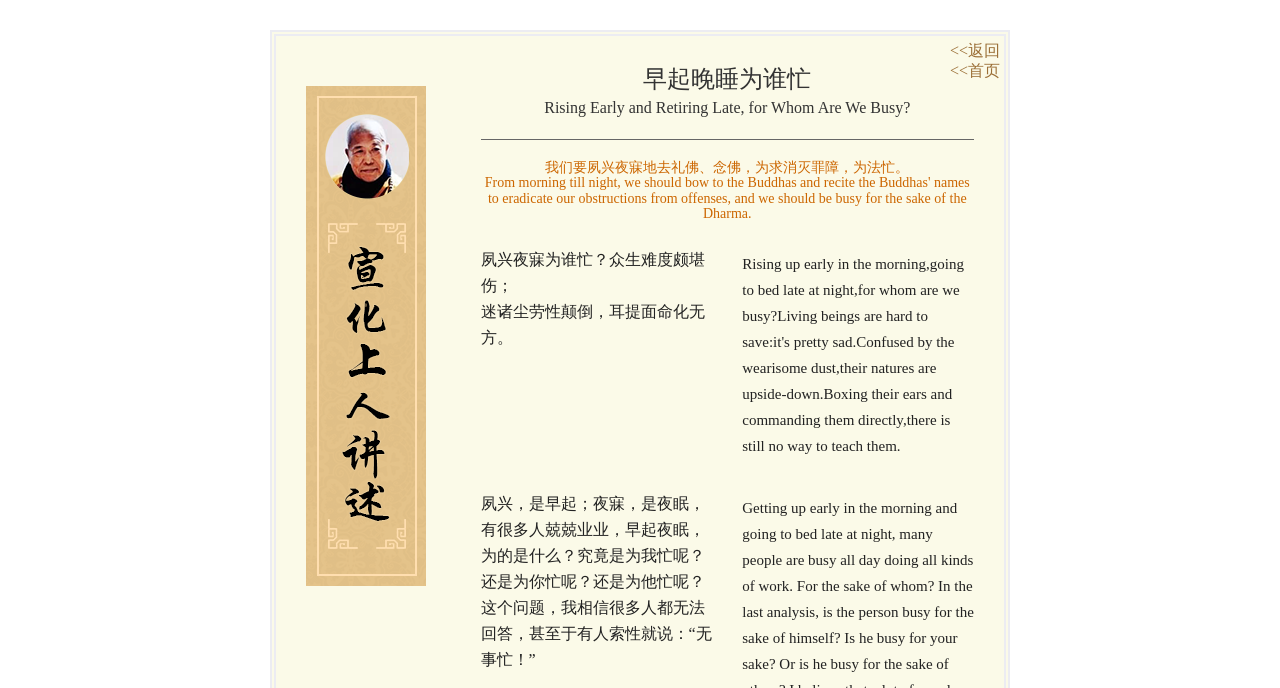What is the question that many people cannot answer?
Provide a detailed and extensive answer to the question.

The text states, '究竟是为我忙呢？还是为你忙呢？还是为他忙呢？这个问题，我相信很多人都无法回答...' which indicates that the question that many people cannot answer is who are we busy for, whether it is for oneself, others, or someone else.